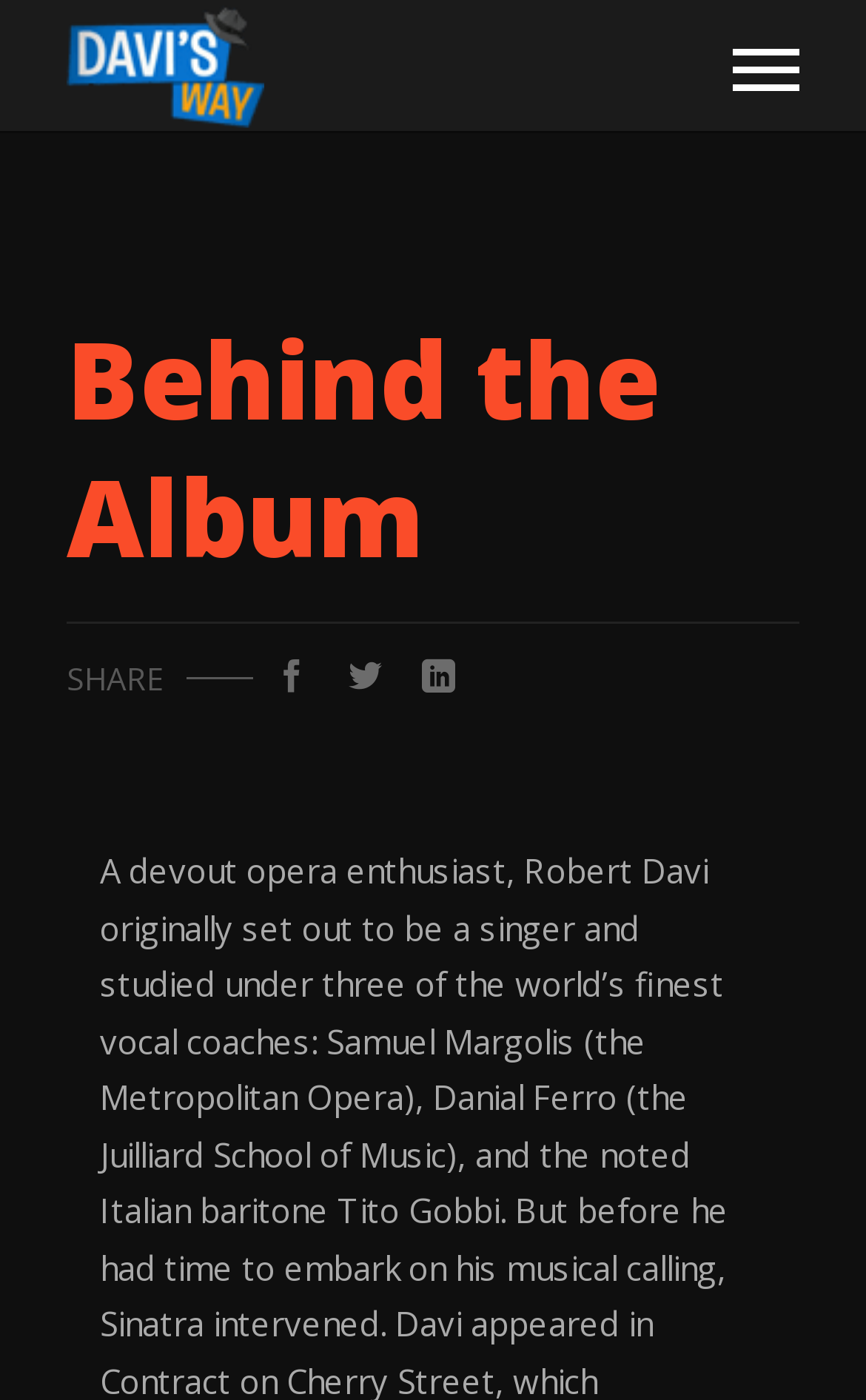Identify the main heading of the webpage and provide its text content.

Behind the Album